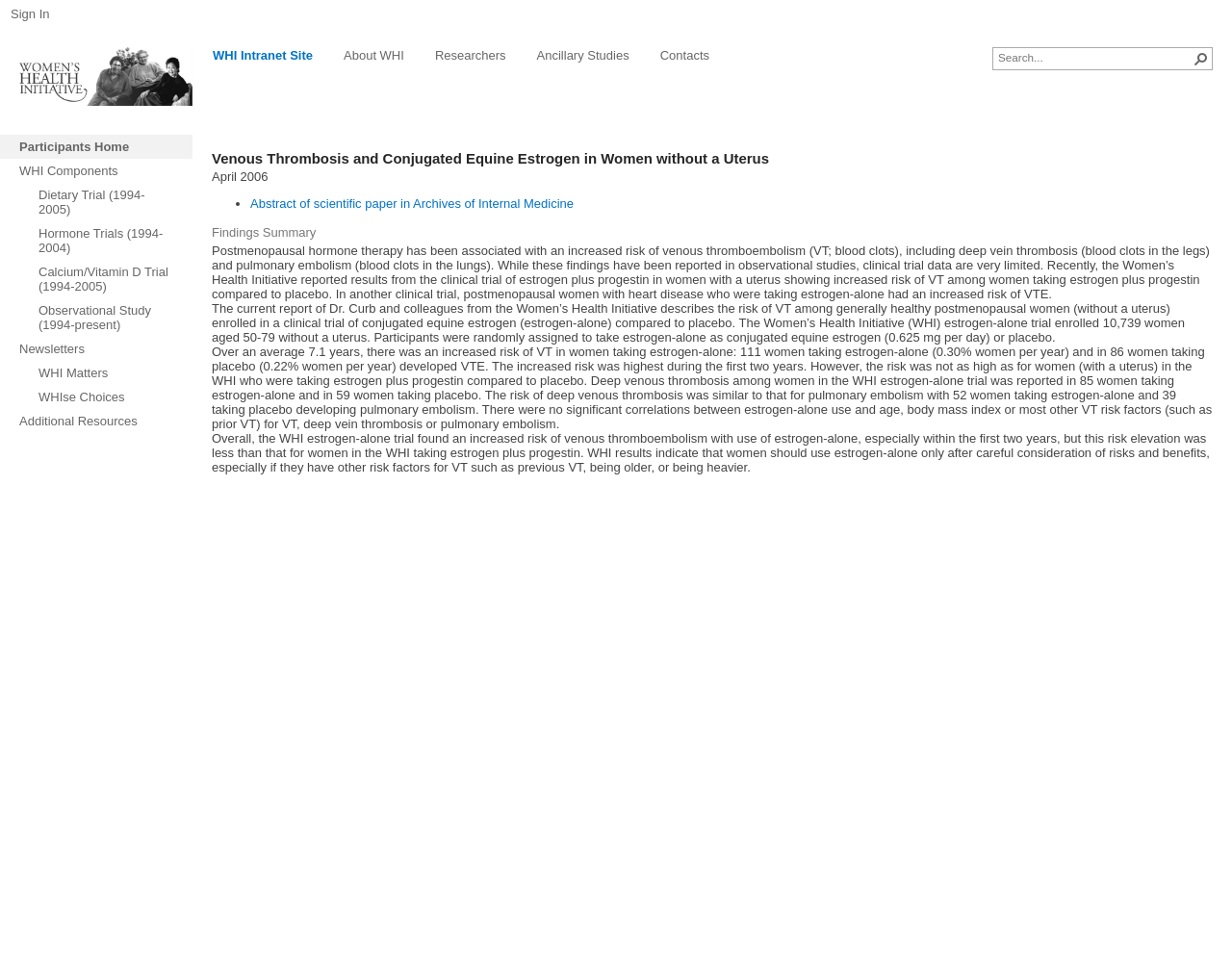What type of study is described in the webpage?
Relying on the image, give a concise answer in one word or a brief phrase.

Clinical trial